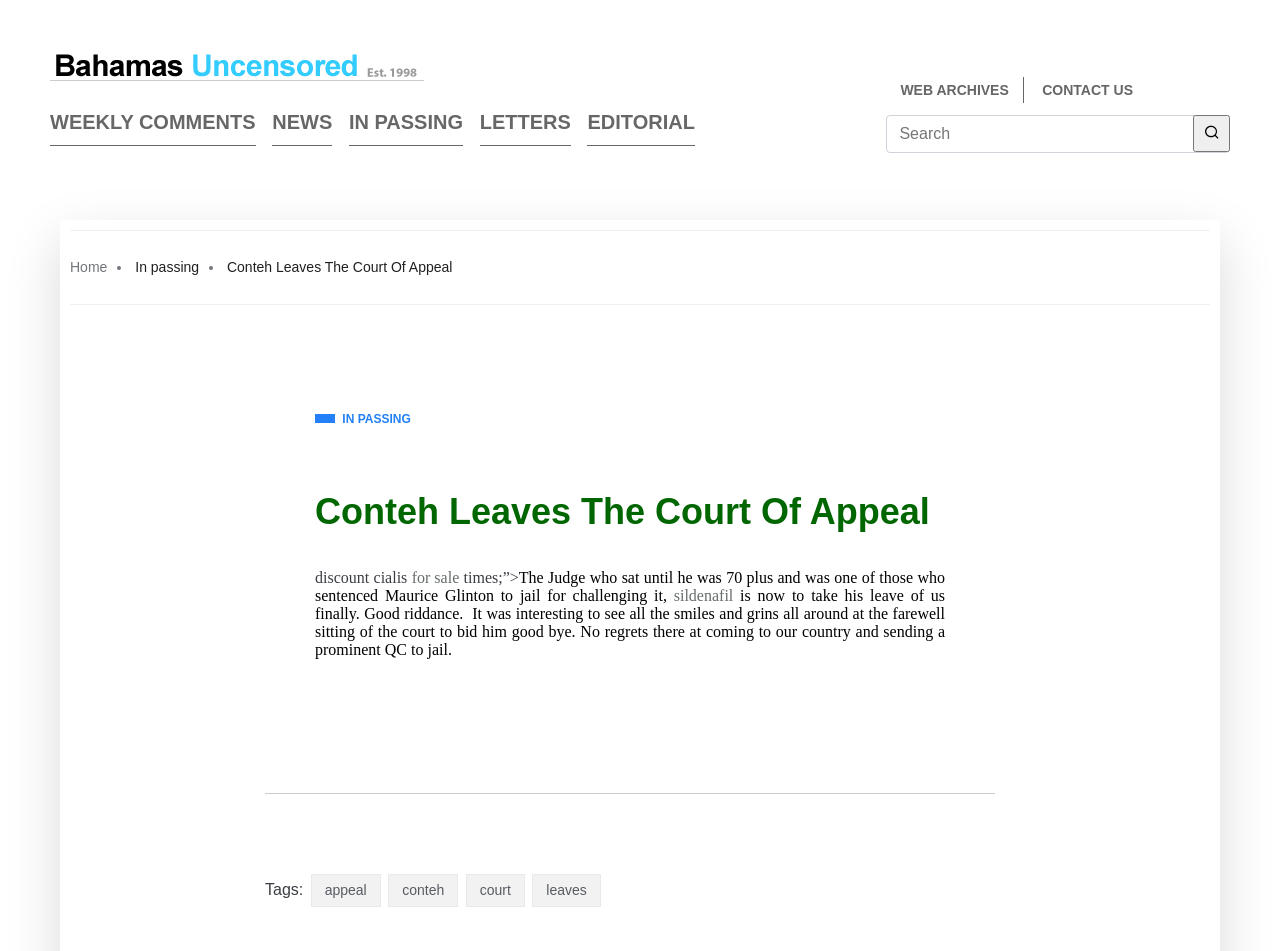What is the name of the court mentioned in the article?
Based on the image, answer the question with as much detail as possible.

I found the answer by reading the article title 'Conteh Leaves The Court Of Appeal' and identifying the court mentioned as the Court of Appeal.